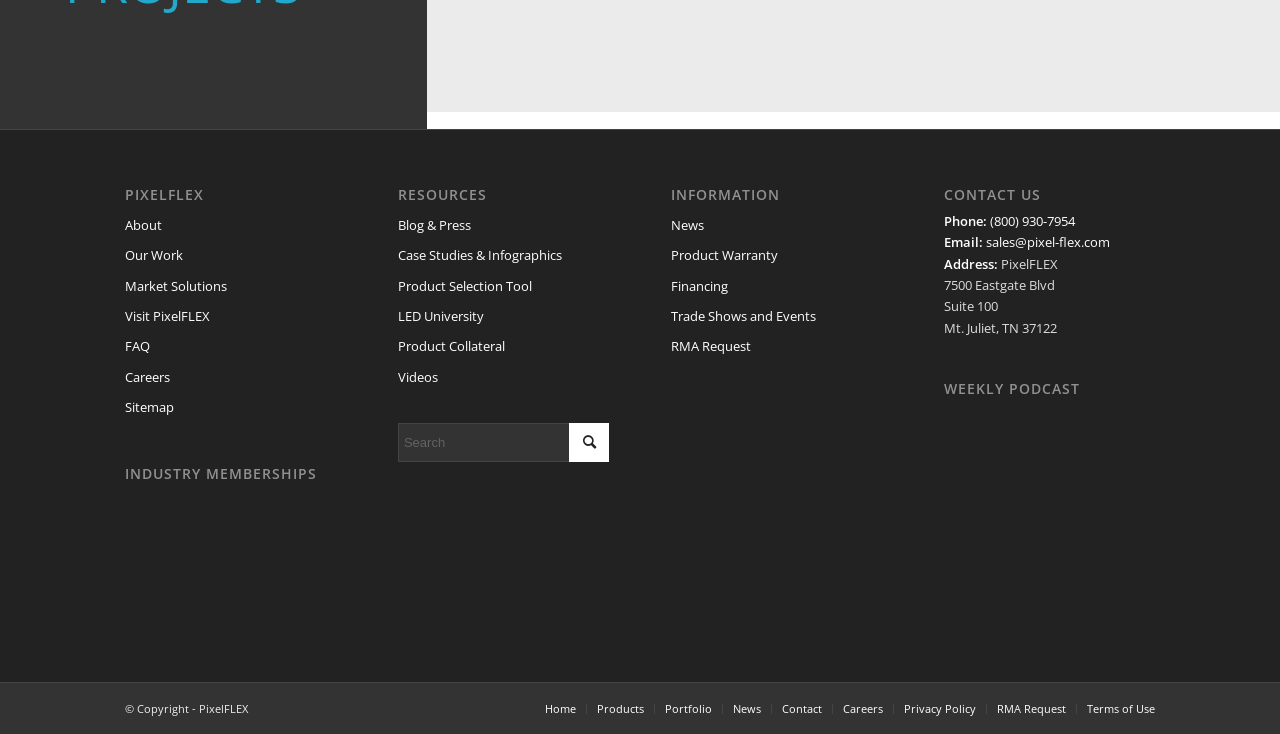Please use the details from the image to answer the following question comprehensively:
What is the email address?

The email address can be found in the contact information section, which is located at the bottom of the webpage. The email address is 'sales@pixel-flex.com'.